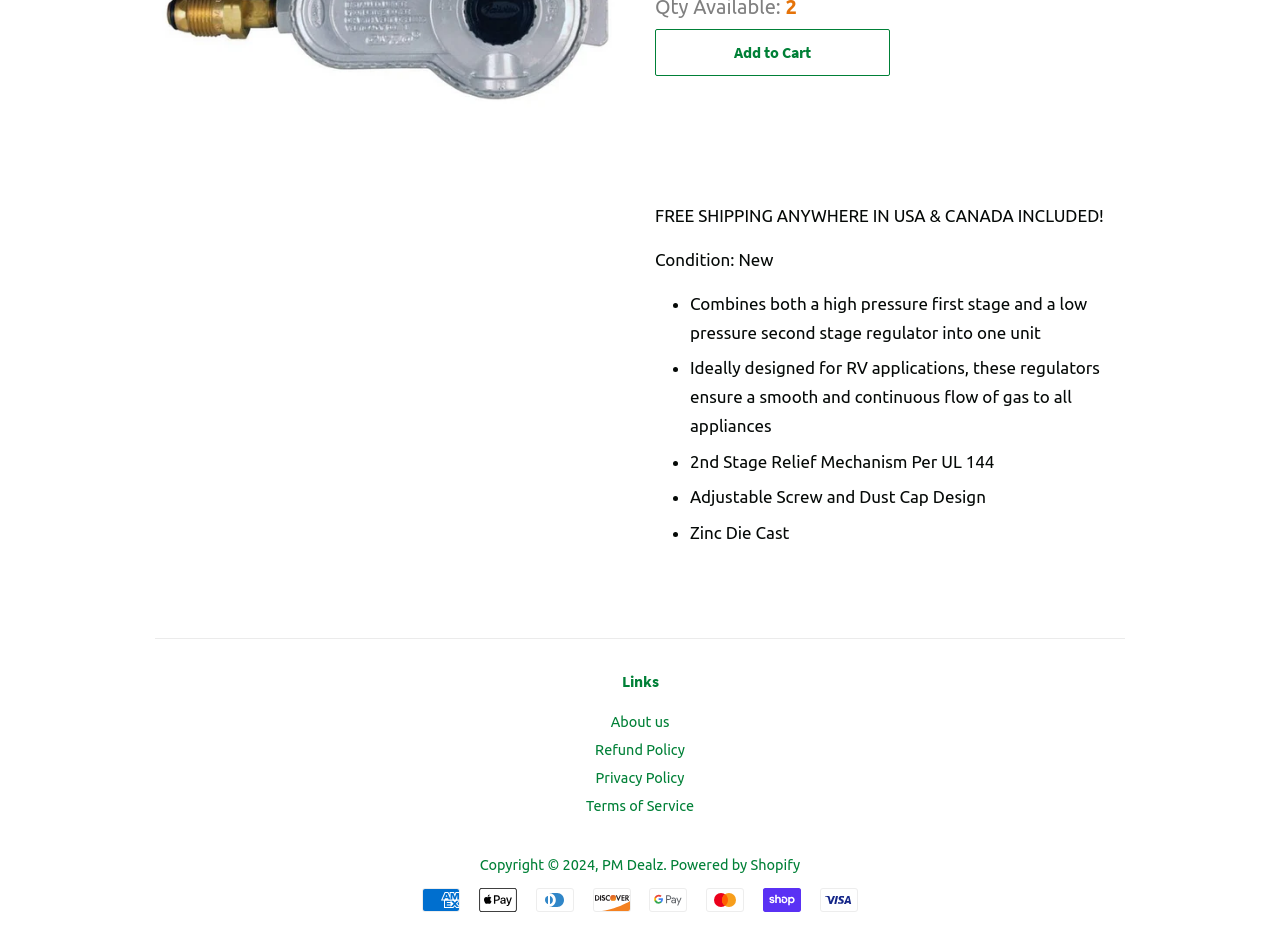Provide the bounding box coordinates of the HTML element described by the text: "About Us".

None